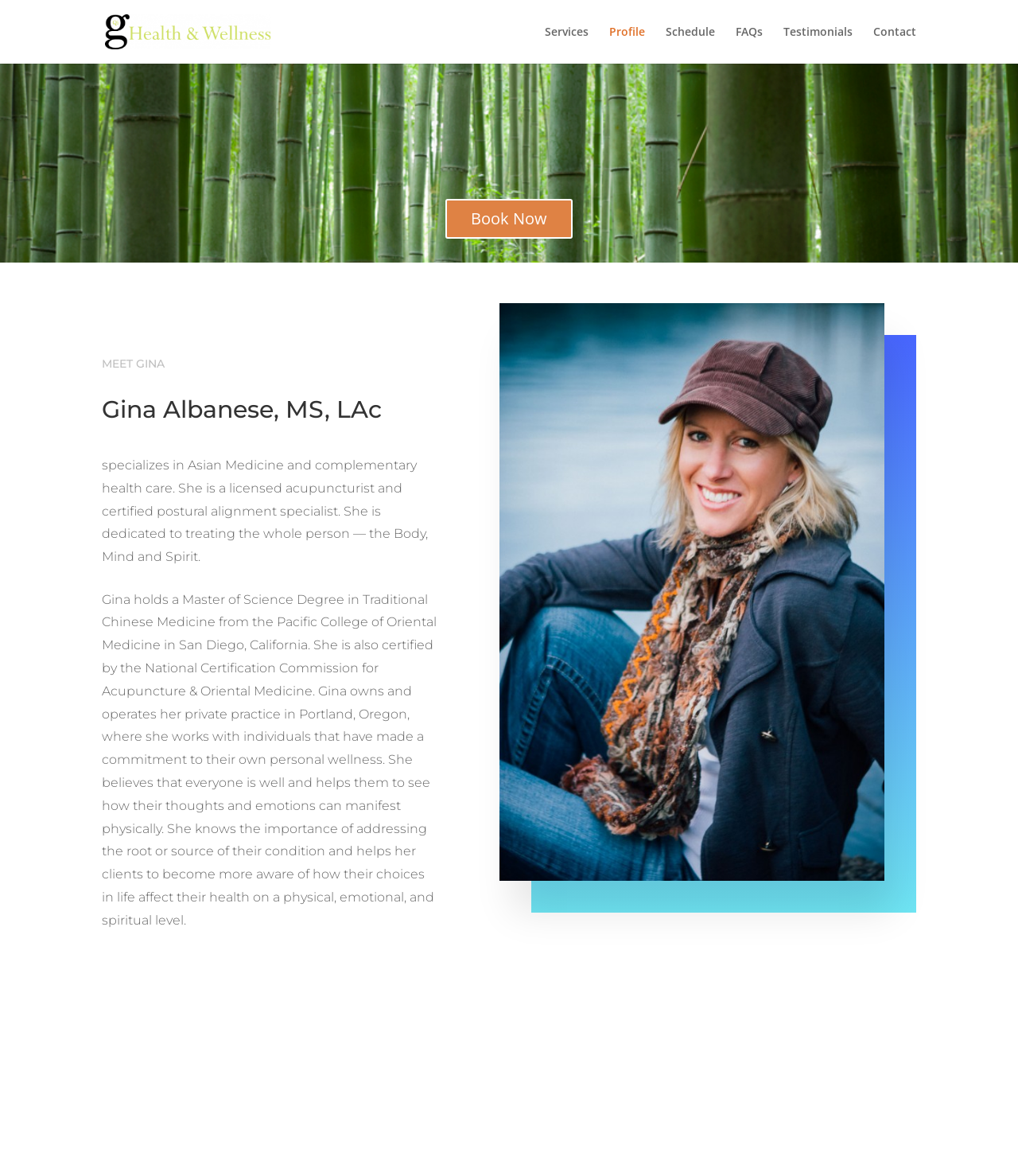Utilize the details in the image to give a detailed response to the question: What is Gina's profession?

Based on the webpage content, Gina Albanese is a licensed acupuncturist and certified postural alignment specialist, as mentioned in the paragraph describing her background.